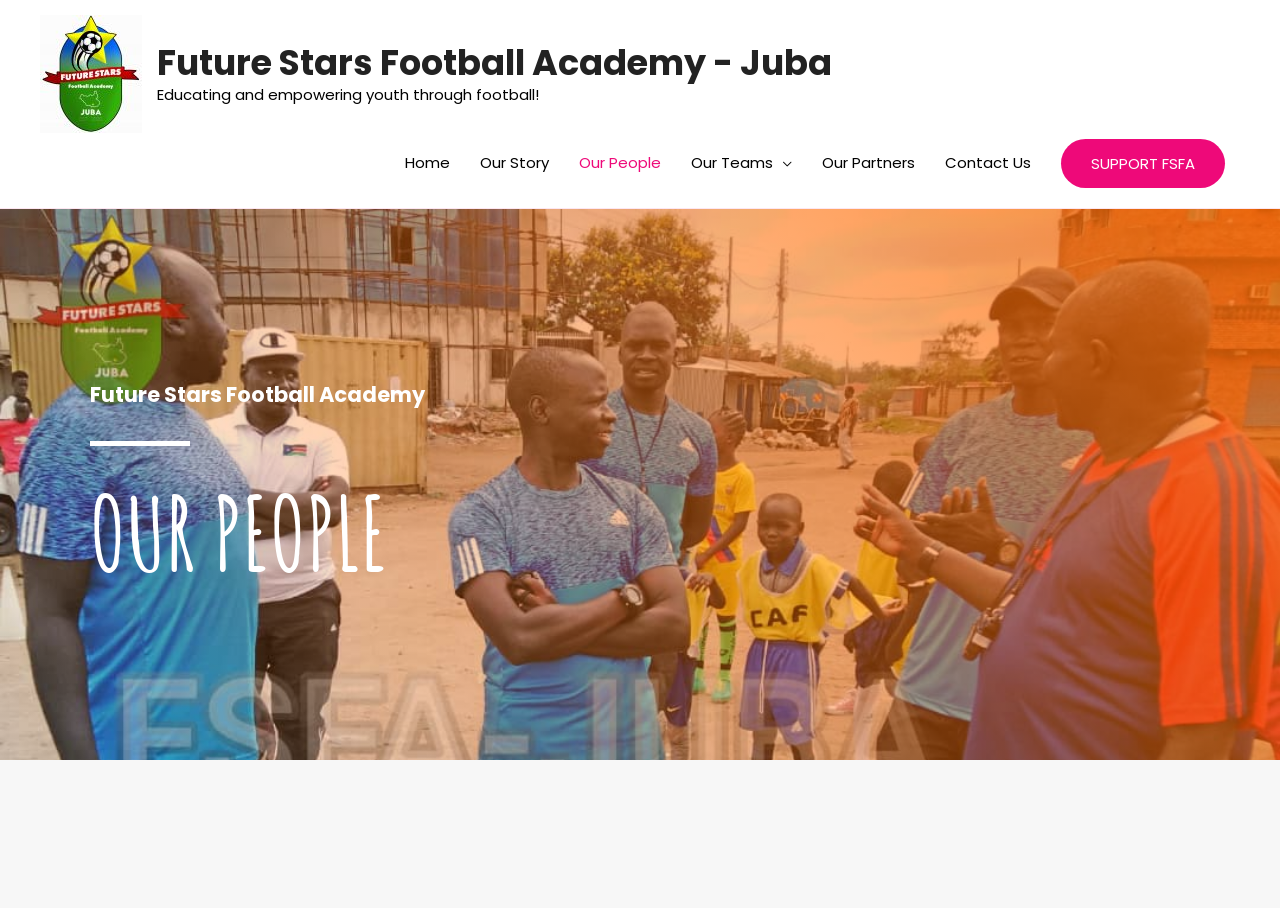Please provide a comprehensive answer to the question based on the screenshot: How many headings are there?

I counted the number of heading elements and found 2: 'Future Stars Football Academy' with the bounding box coordinates [0.07, 0.417, 0.93, 0.452], and 'OUR PEOPLE' with the bounding box coordinates [0.07, 0.524, 0.93, 0.649].